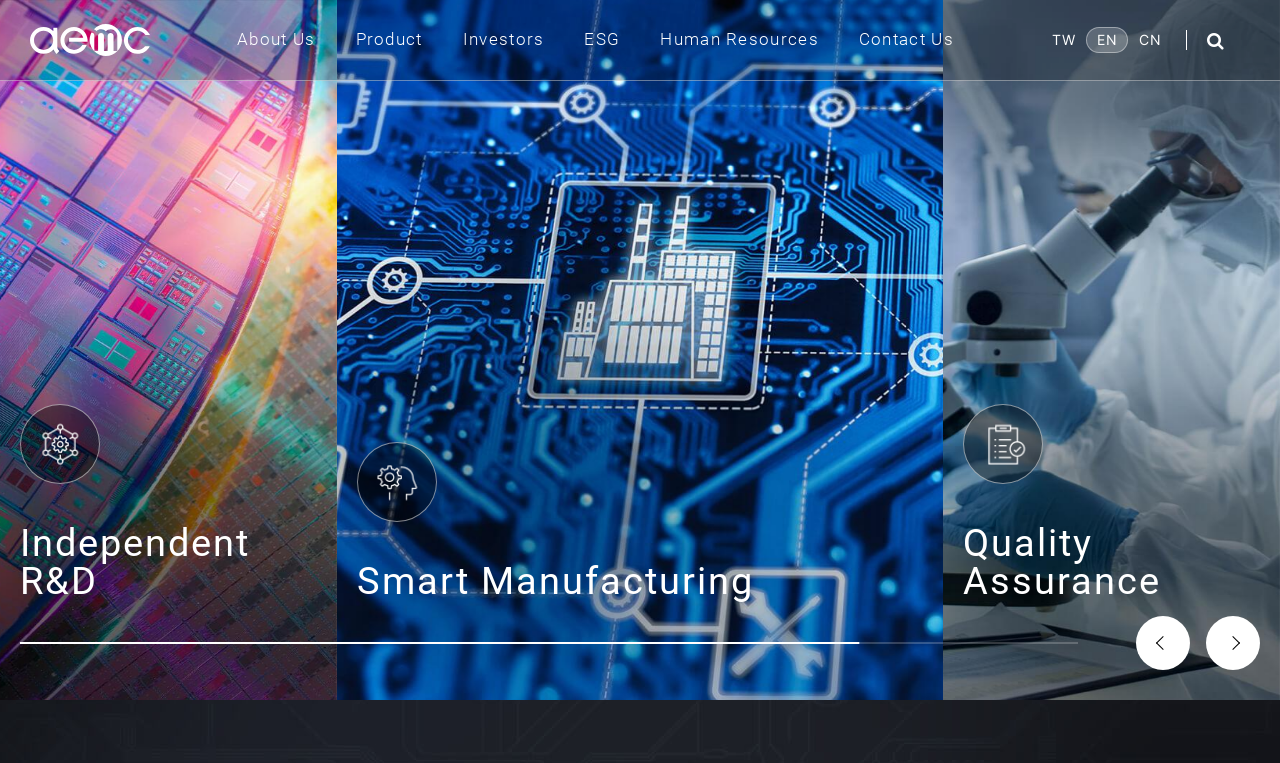What is the company name?
Answer the question using a single word or phrase, according to the image.

Advanced Echem Materials Company Ltd.